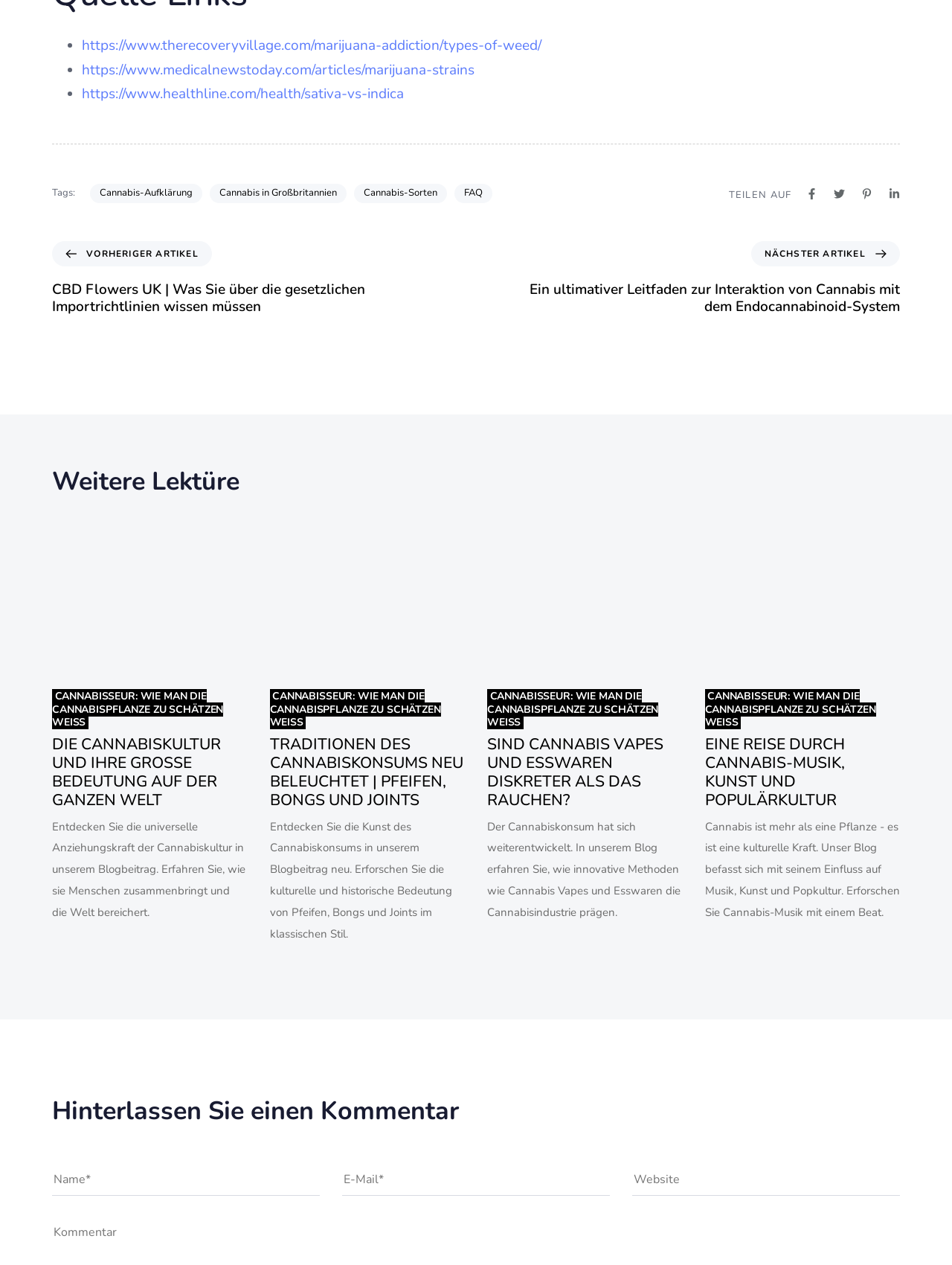Respond to the following question using a concise word or phrase: 
What is the purpose of the textbox at the bottom of the webpage?

Leave a comment